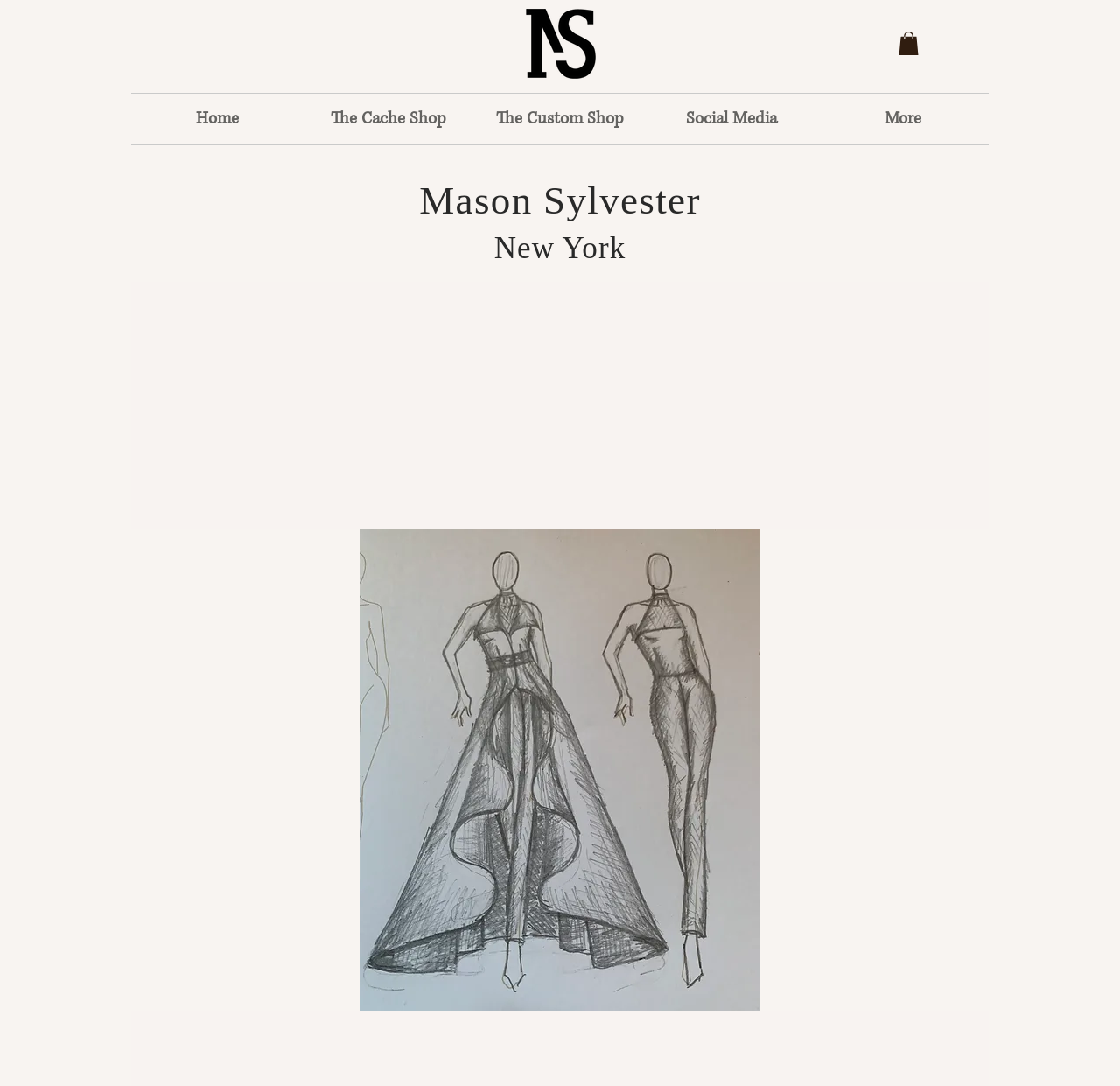Answer the following inquiry with a single word or phrase:
What is the name of the company?

Mason Sylvester New York